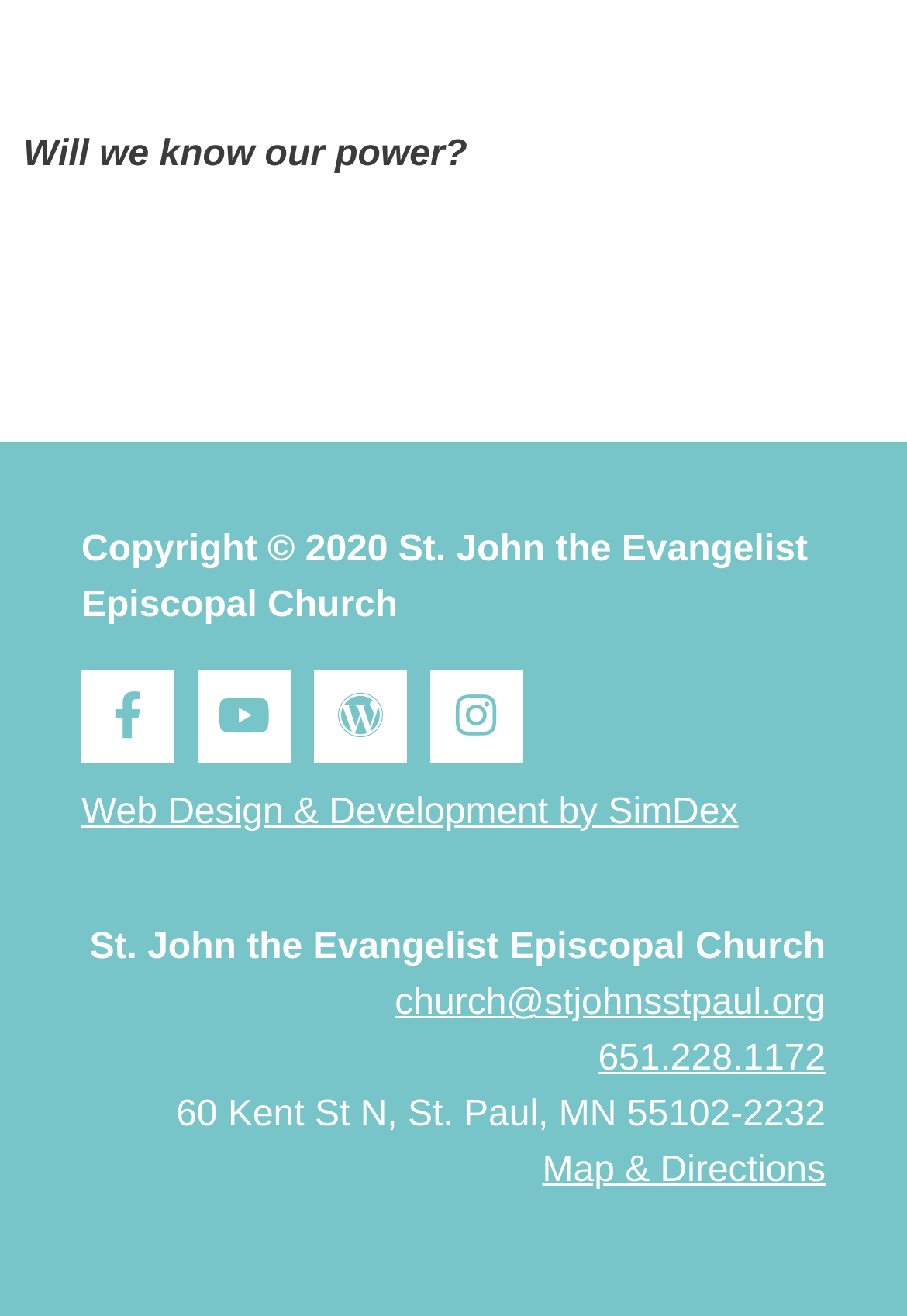Show the bounding box coordinates of the region that should be clicked to follow the instruction: "Click on Print Friendly, PDF & Email."

[0.026, 0.266, 0.974, 0.319]